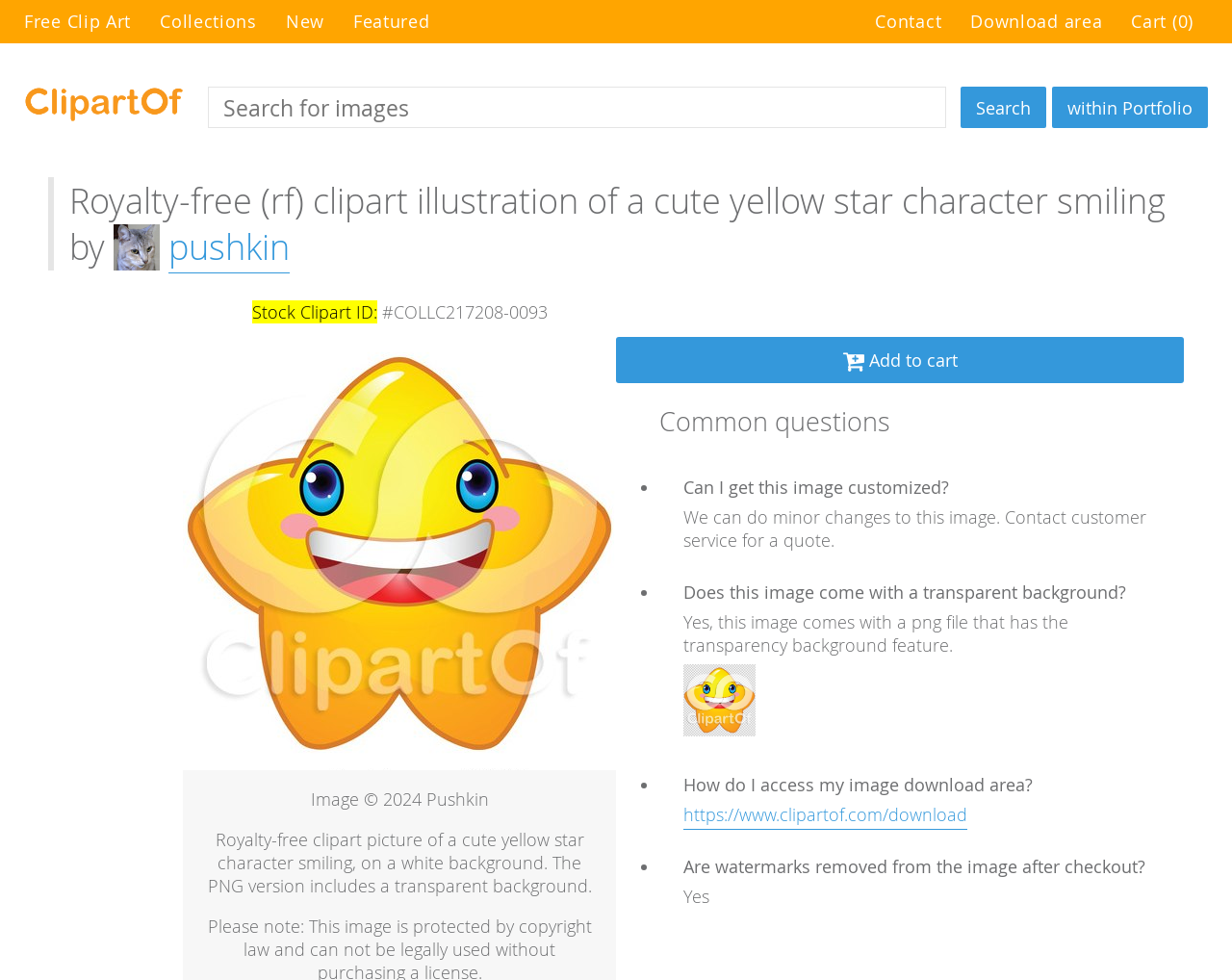Mark the bounding box of the element that matches the following description: "value="Search"".

[0.78, 0.088, 0.849, 0.131]